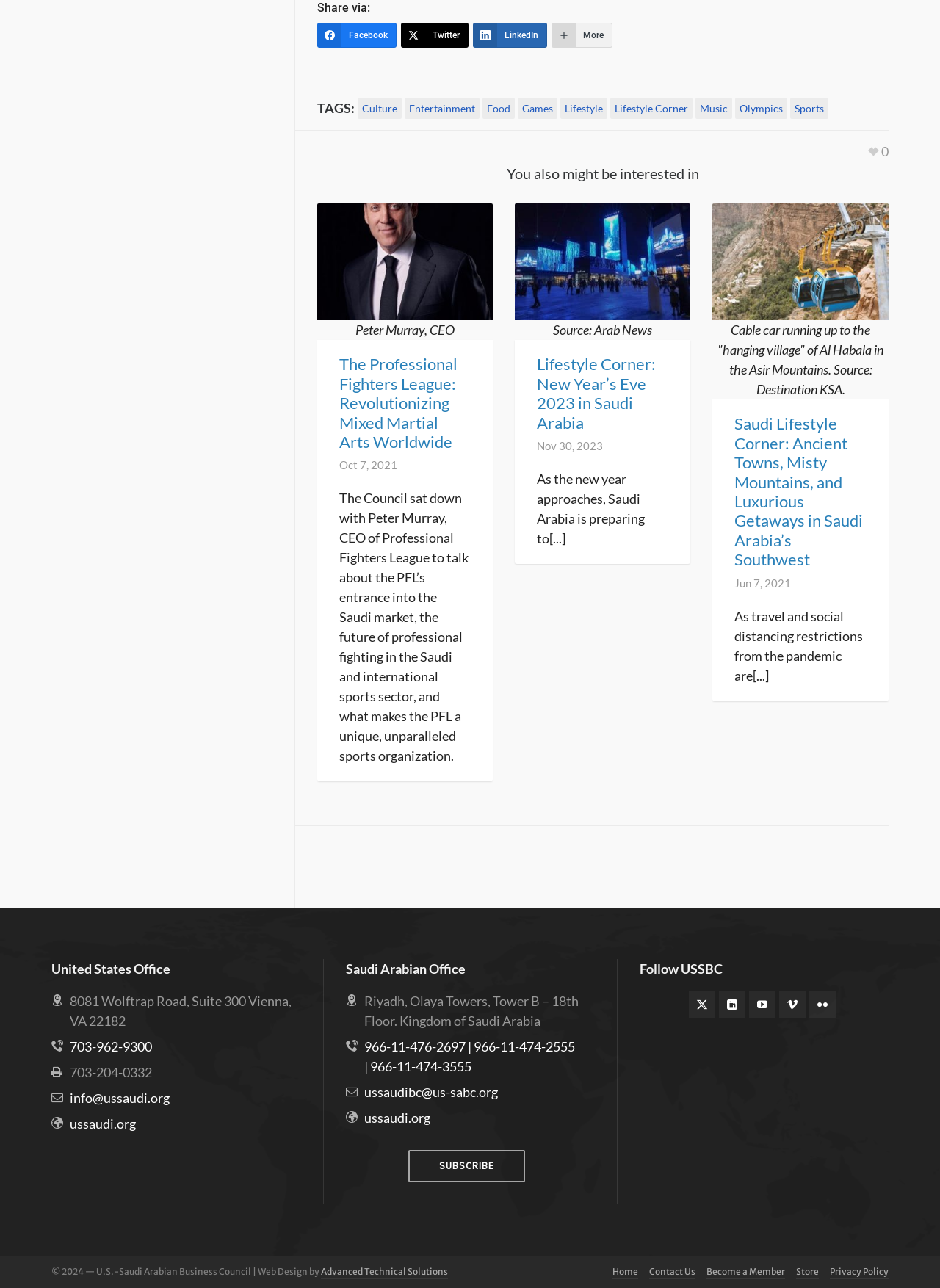What is the name of the CEO in the first article?
Please answer the question with a detailed and comprehensive explanation.

I found the name of the CEO in the first article by looking at the static text element with the text 'Peter Murray, CEO' which is associated with the article 'The Professional Fighters League: Revolutionizing Mixed Martial Arts Worldwide'.